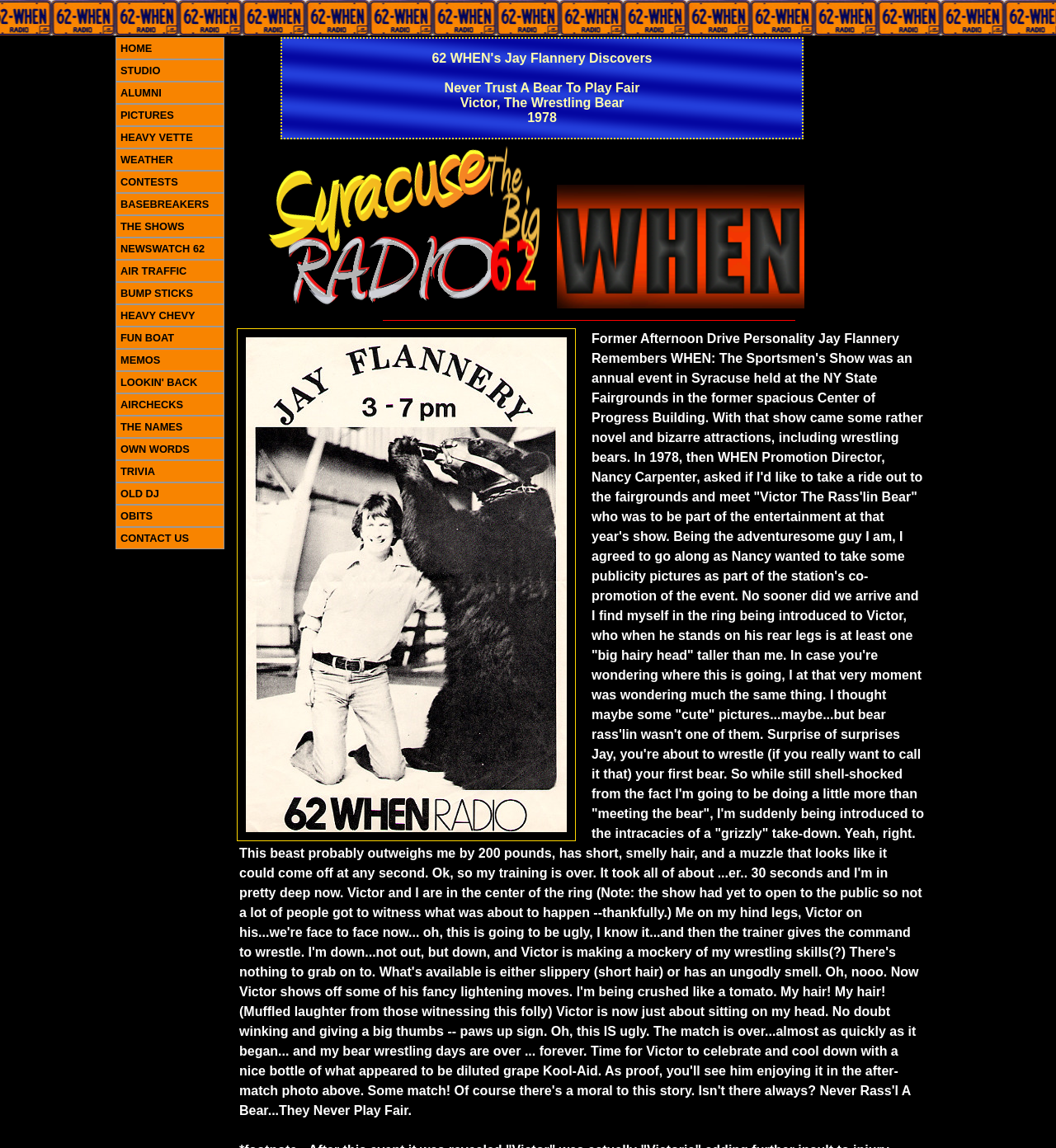What is the event where Jay Flannery meets Victor?
Provide a fully detailed and comprehensive answer to the question.

According to the text, Jay Flannery meets Victor at the Sportsmen's Show, which is an annual event held at the NY State Fairgrounds in the former spacious Center of Progress Building.